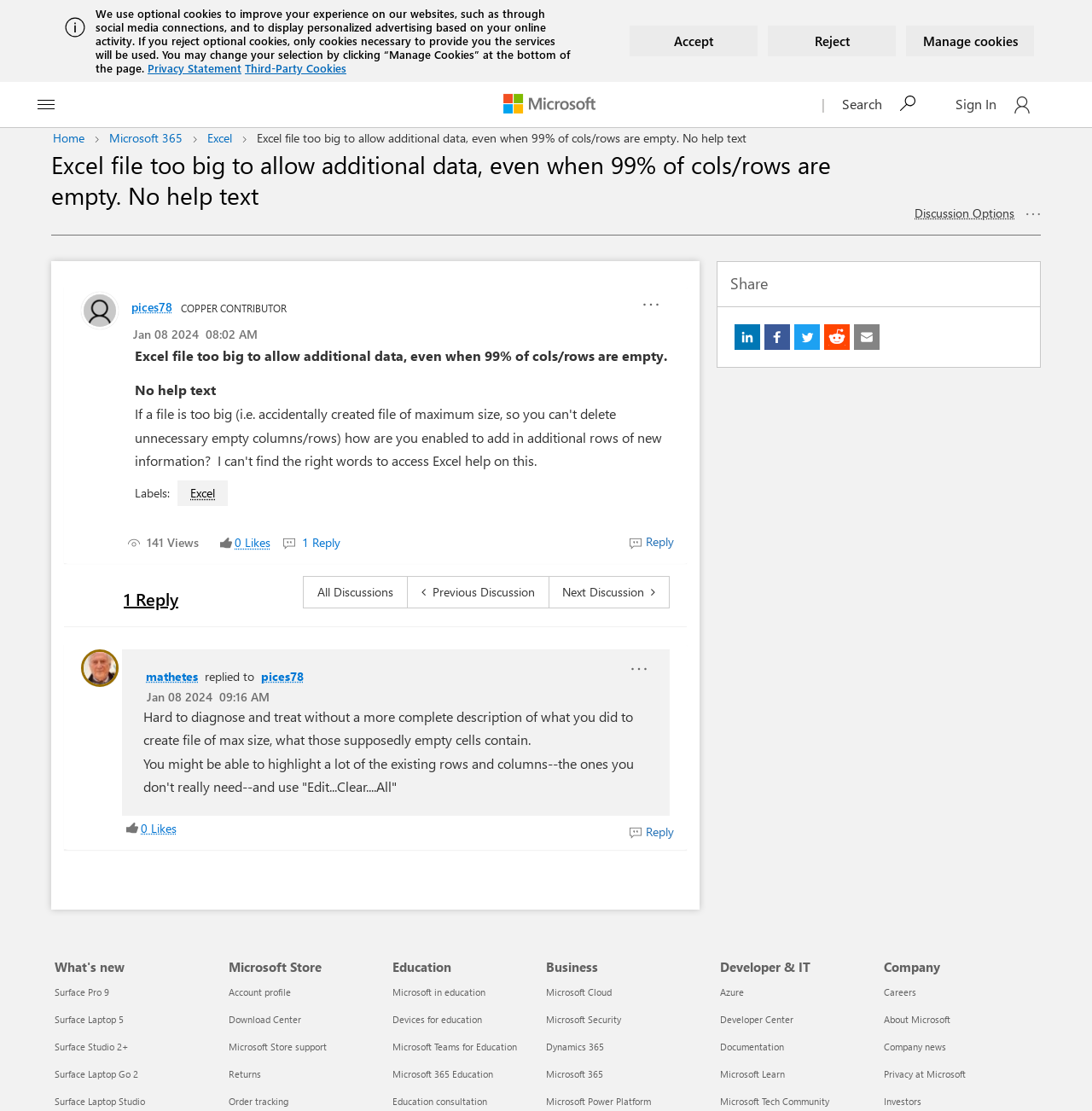Show the bounding box coordinates of the element that should be clicked to complete the task: "Reply to this post".

[0.572, 0.473, 0.623, 0.503]